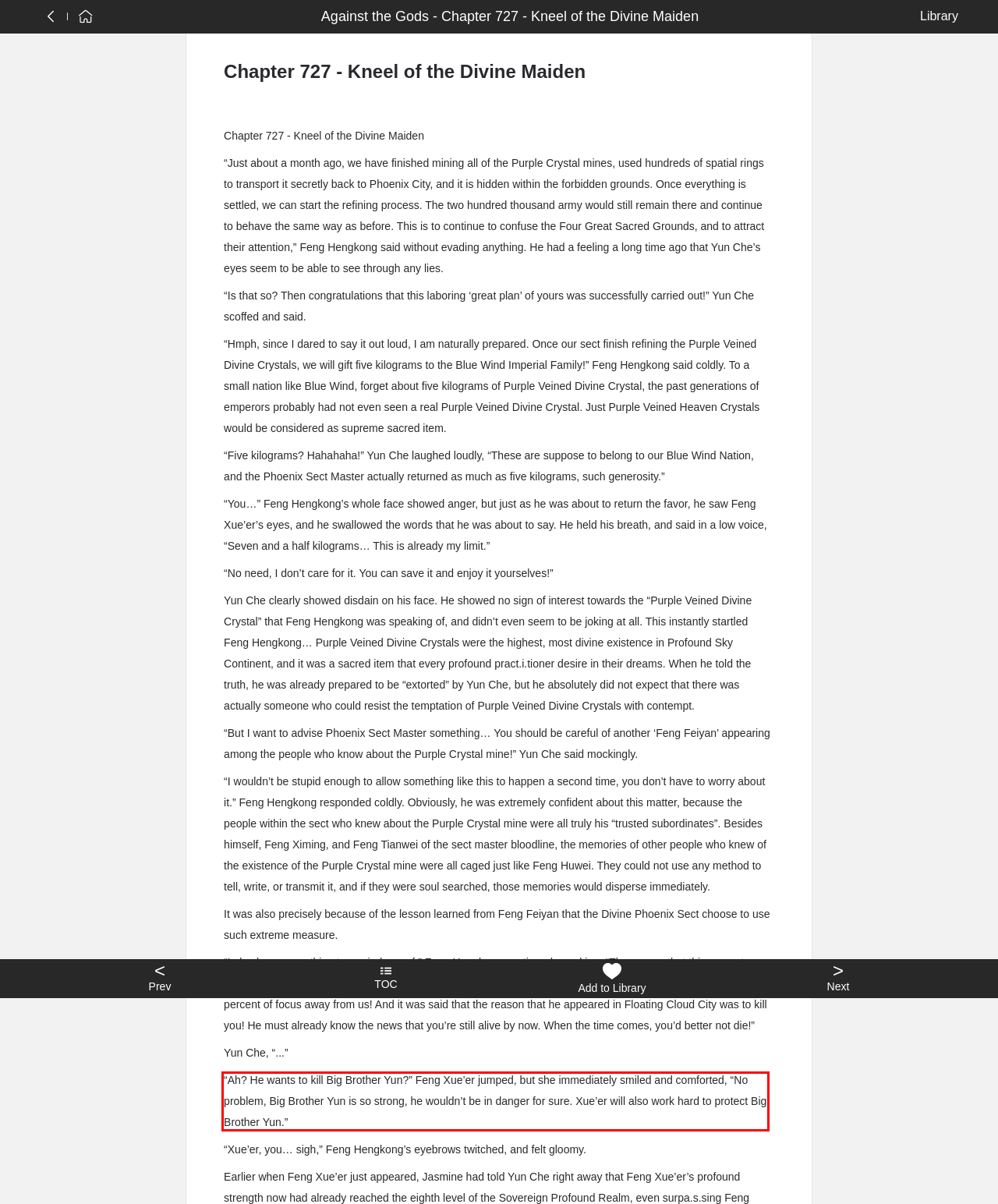Please extract the text content within the red bounding box on the webpage screenshot using OCR.

“Ah? He wants to kill Big Brother Yun?” Feng Xue’er jumped, but she immediately smiled and comforted, “No problem, Big Brother Yun is so strong, he wouldn’t be in danger for sure. Xue’er will also work hard to protect Big Brother Yun.”